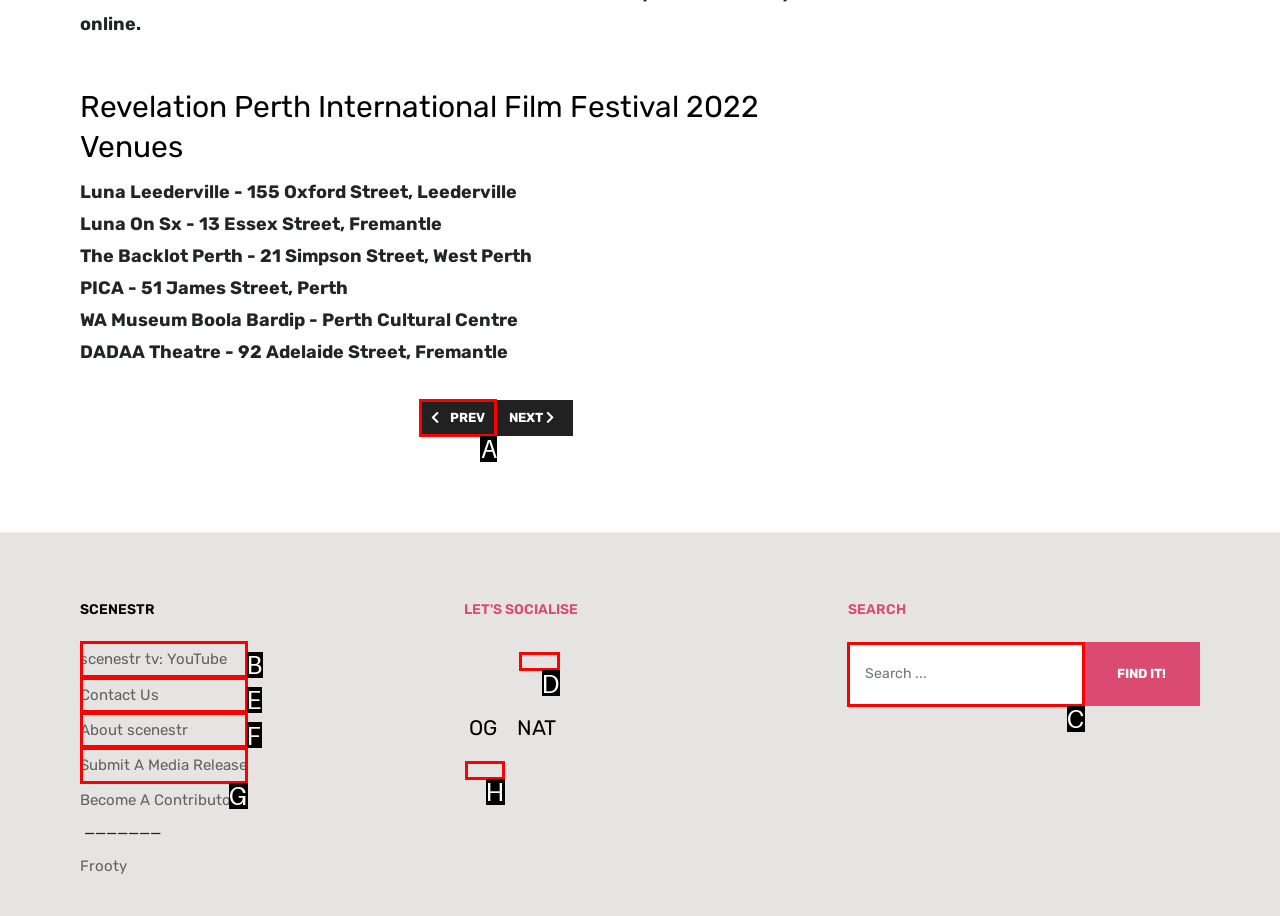Please indicate which HTML element to click in order to fulfill the following task: Search for something on the website Respond with the letter of the chosen option.

C